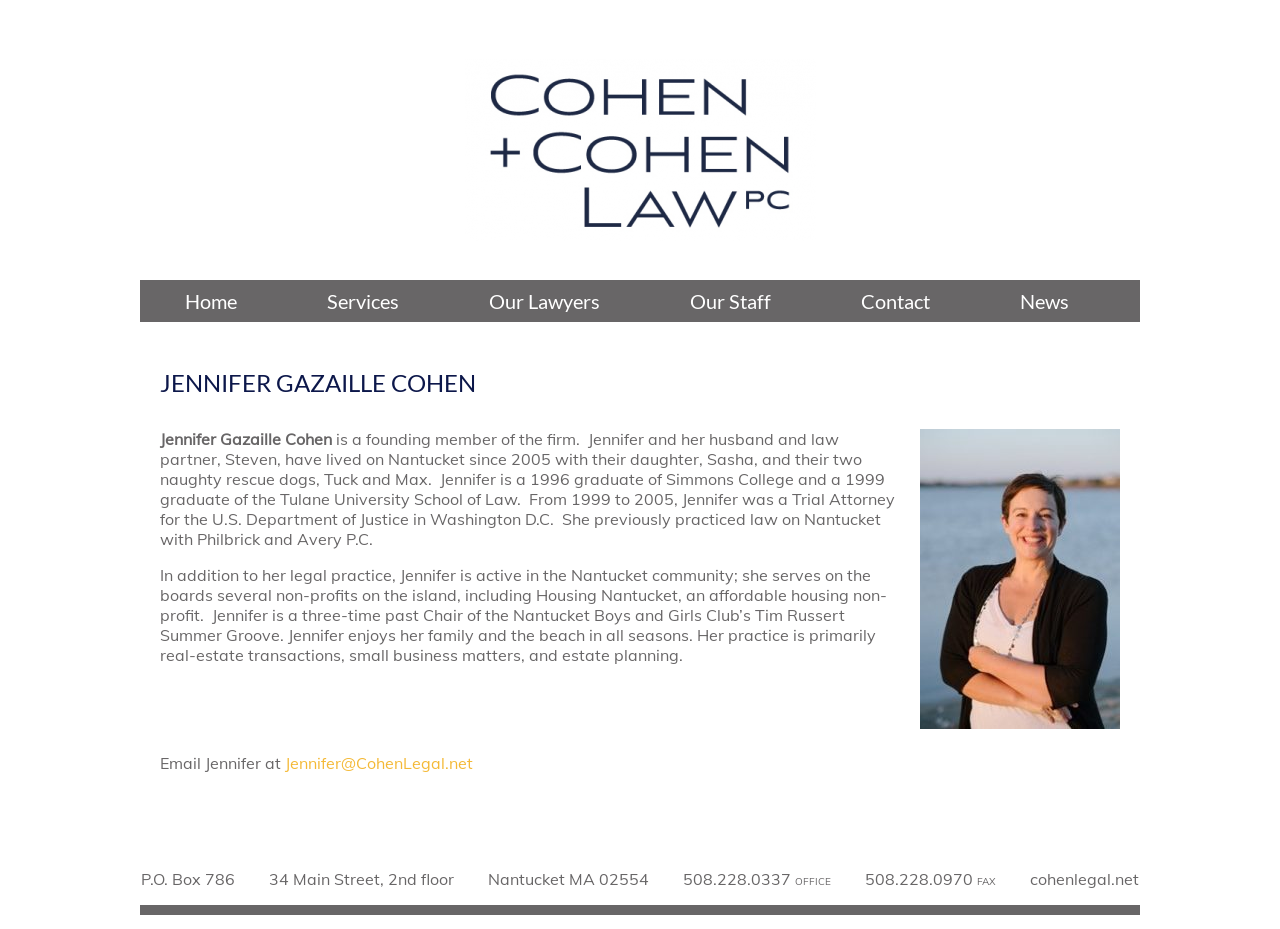Please respond in a single word or phrase: 
What is the phone number of the law firm?

508.228.0337